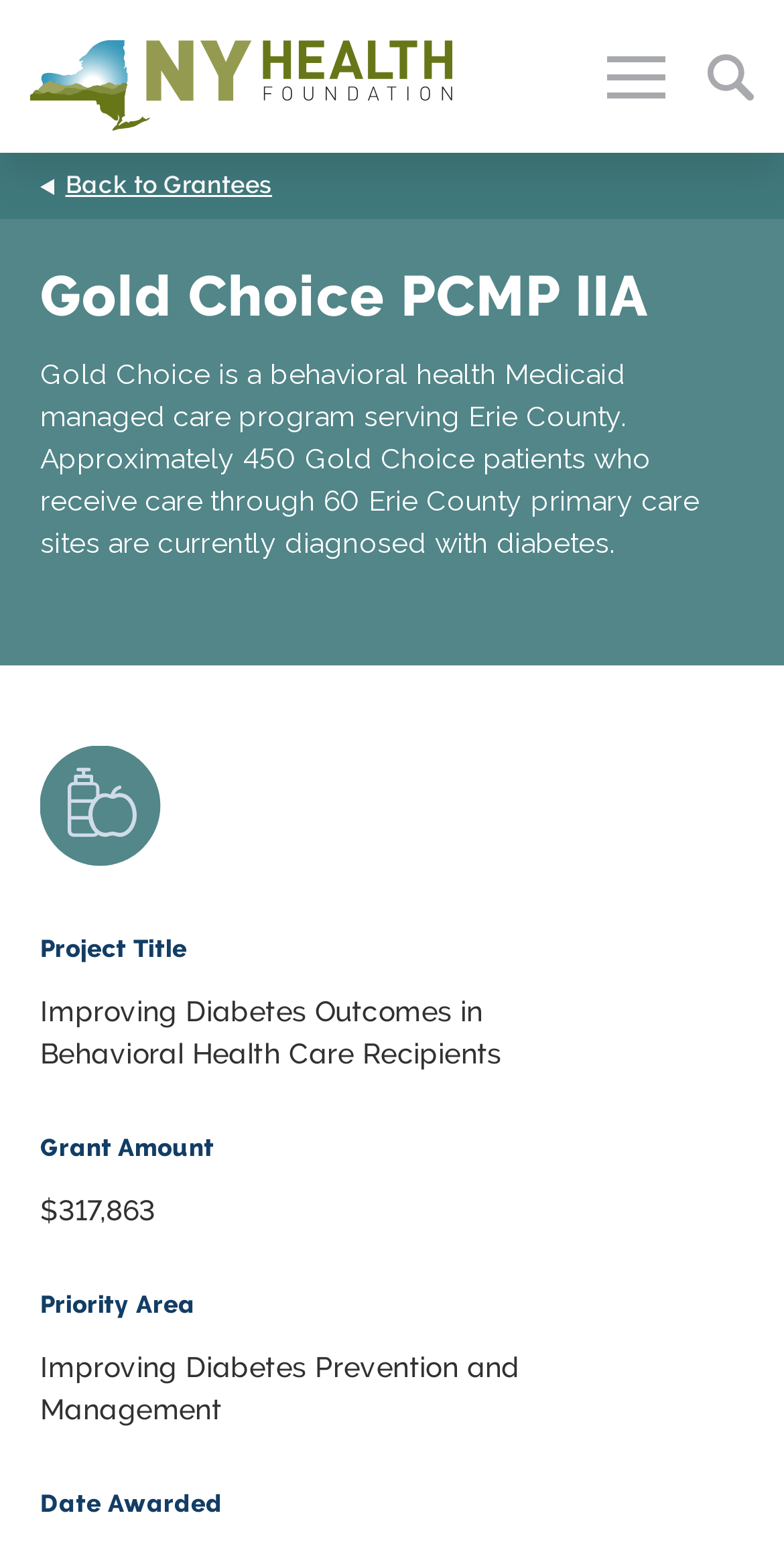Please find the bounding box coordinates of the section that needs to be clicked to achieve this instruction: "Read about 'Our Grantmaking'".

[0.088, 0.503, 0.426, 0.527]